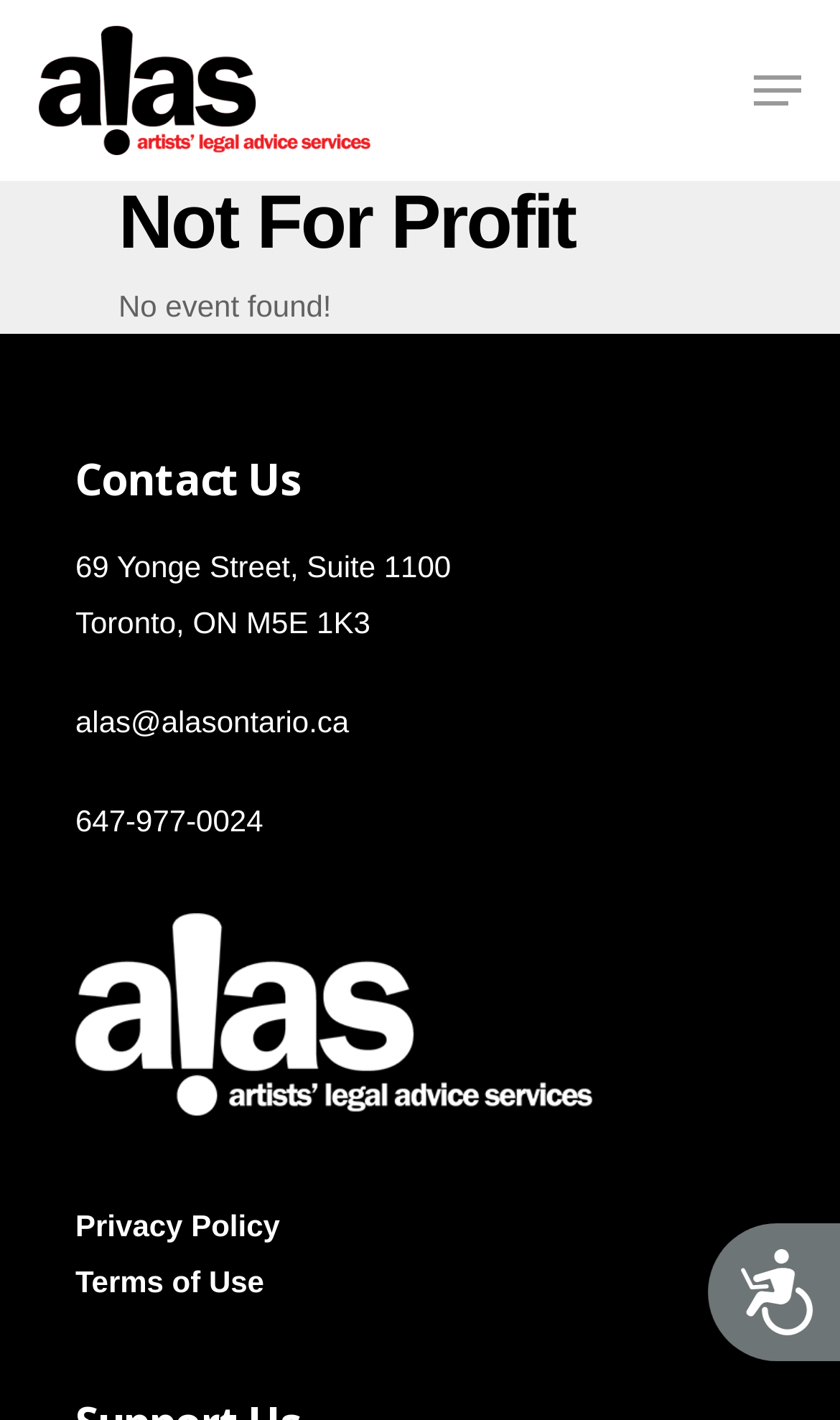Can you give a comprehensive explanation to the question given the content of the image?
What is the organization's address?

I found the contact information section on the webpage, which includes the organization's address. The address is '69 Yonge Street, Suite 1100, Toronto, ON M5E 1K3'.